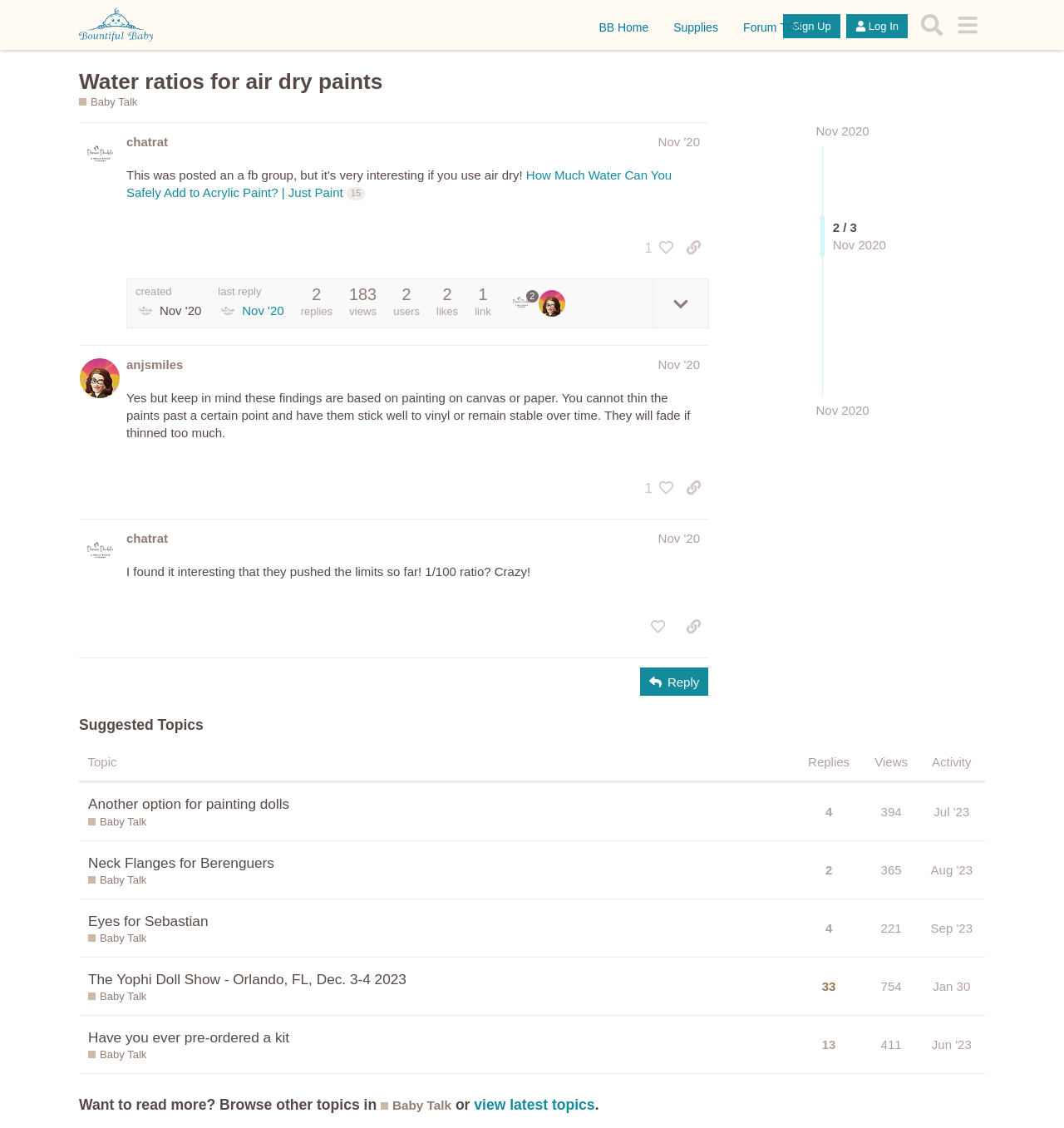Please locate the bounding box coordinates of the region I need to click to follow this instruction: "Search in the forum".

[0.859, 0.006, 0.892, 0.038]